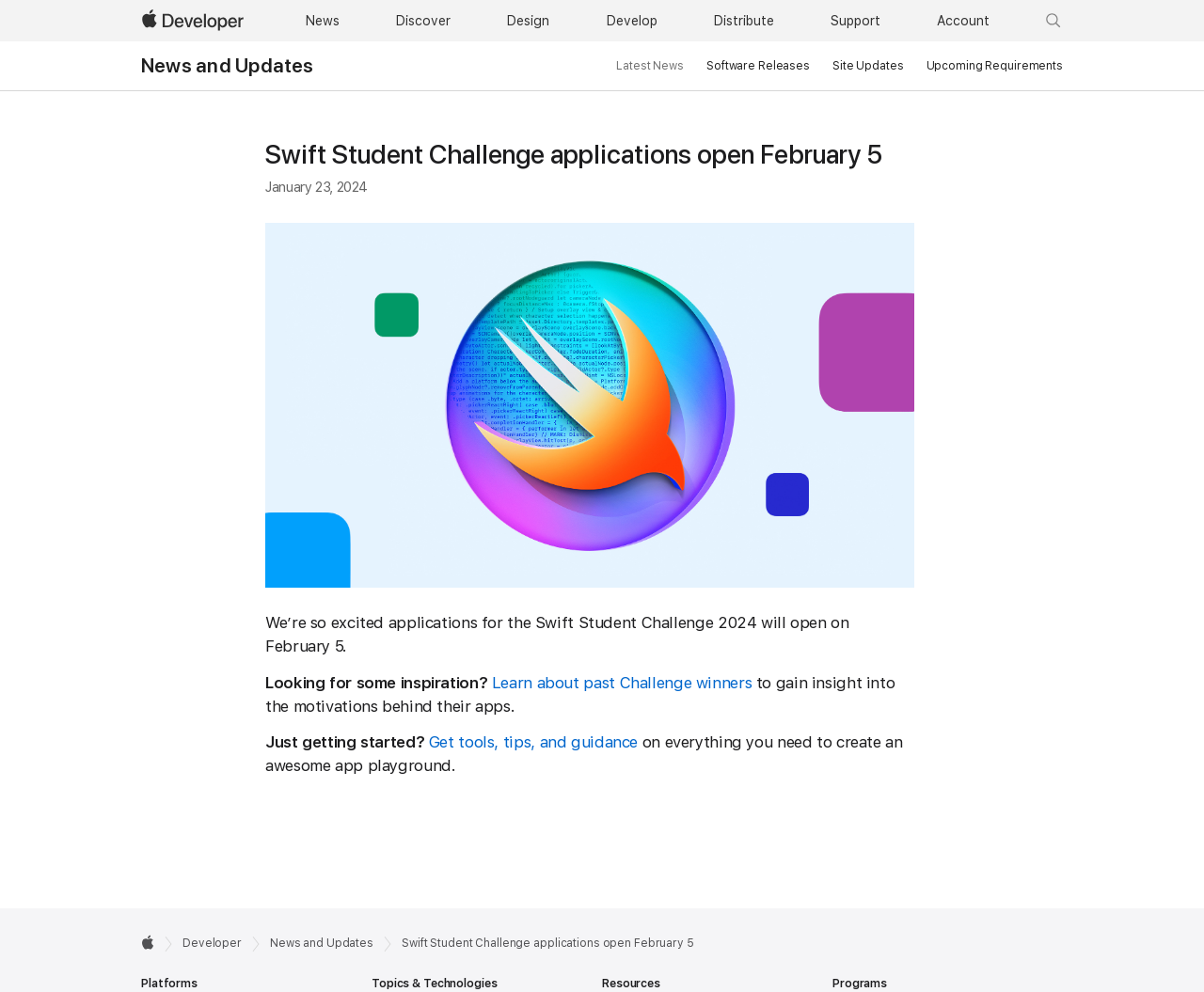Locate the bounding box coordinates of the clickable region necessary to complete the following instruction: "Learn about past Challenge winners". Provide the coordinates in the format of four float numbers between 0 and 1, i.e., [left, top, right, bottom].

[0.408, 0.679, 0.624, 0.698]